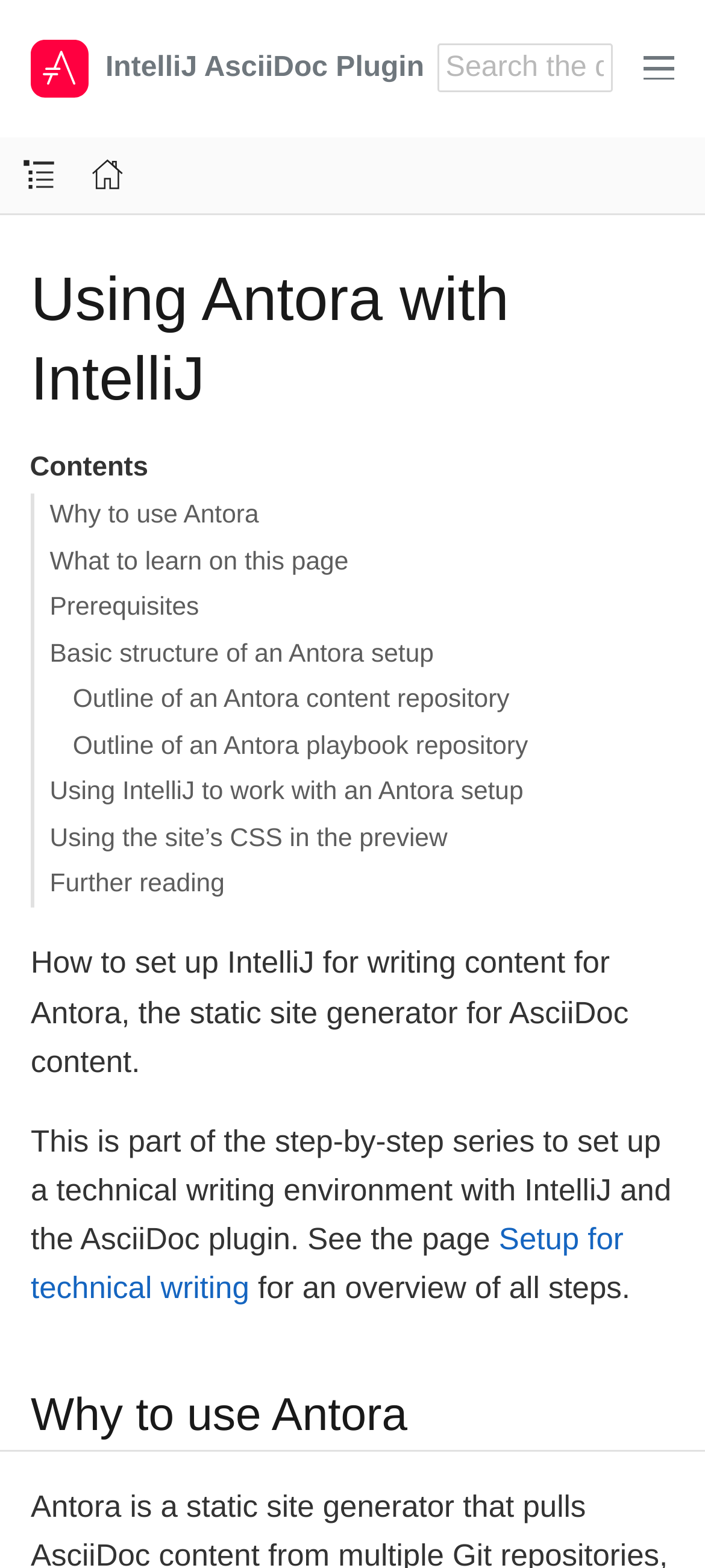Is there a button to navigate to the previous page?
Please provide a comprehensive and detailed answer to the question.

I found a button with no text, but its position and bounding box coordinates suggest that it might be a navigation button, possibly to navigate to the previous page.